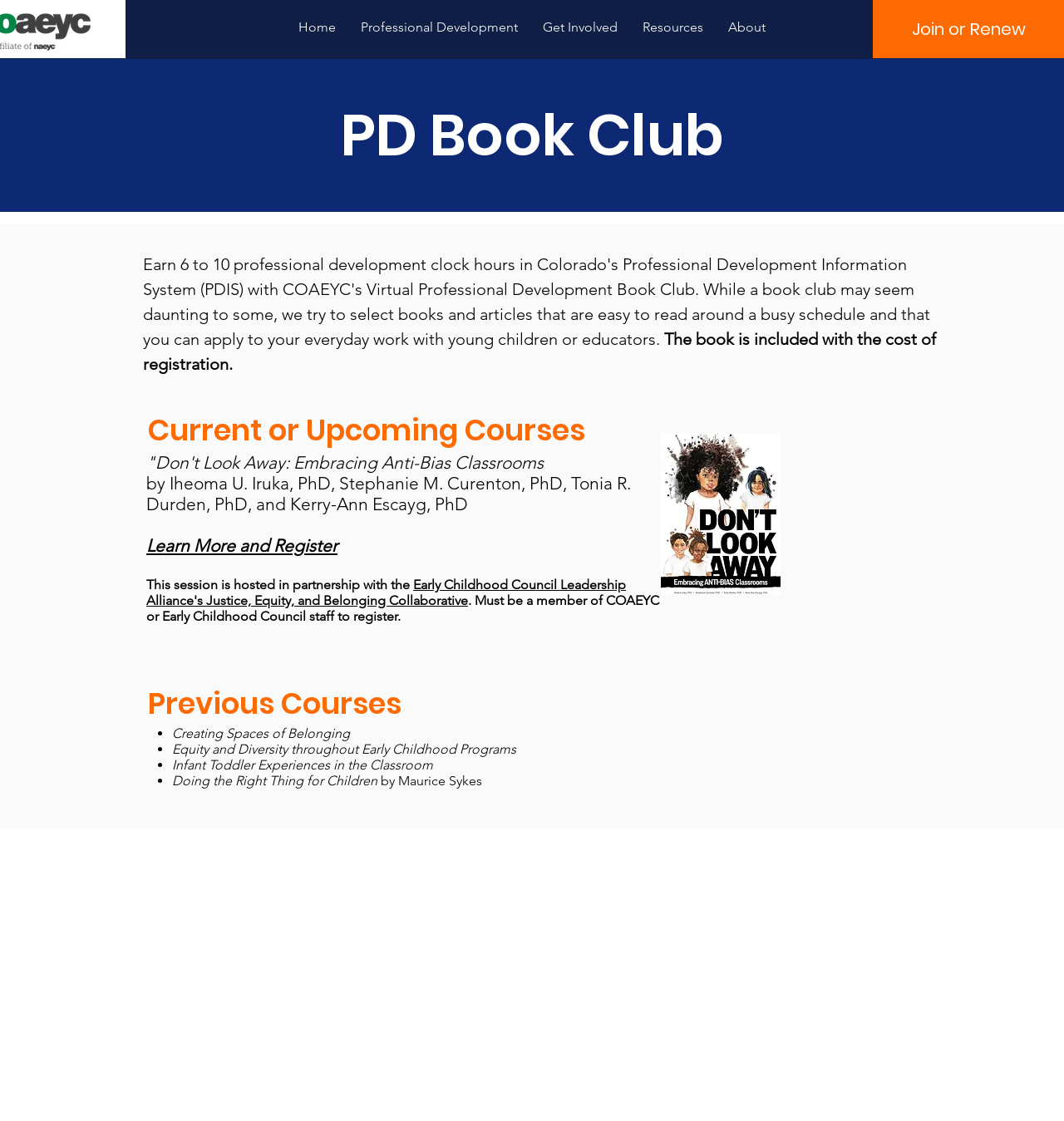Locate the bounding box of the UI element with the following description: "Home".

[0.269, 0.007, 0.327, 0.041]